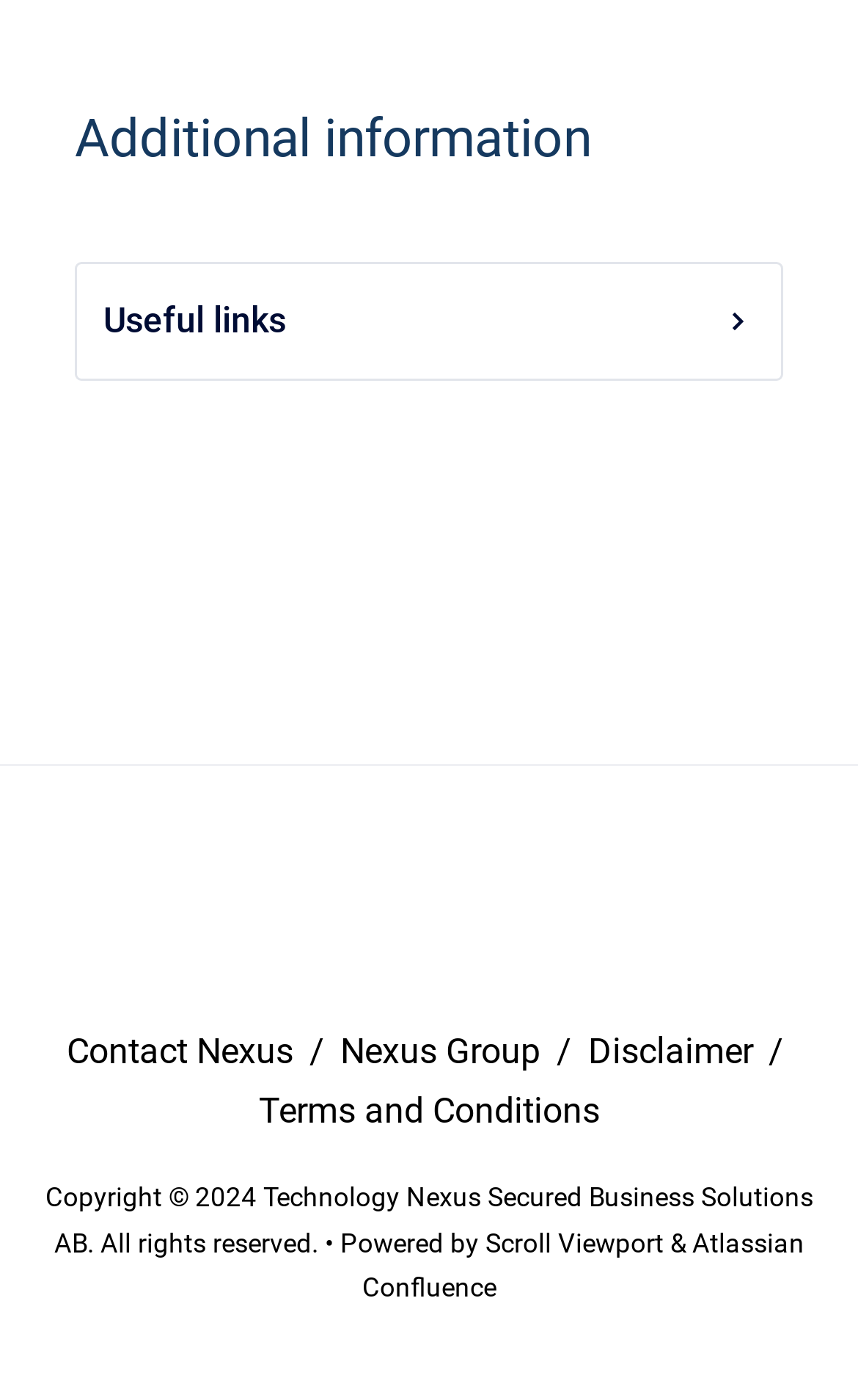From the screenshot, find the bounding box of the UI element matching this description: "Scroll Viewport". Supply the bounding box coordinates in the form [left, top, right, bottom], each a float between 0 and 1.

[0.565, 0.877, 0.781, 0.899]